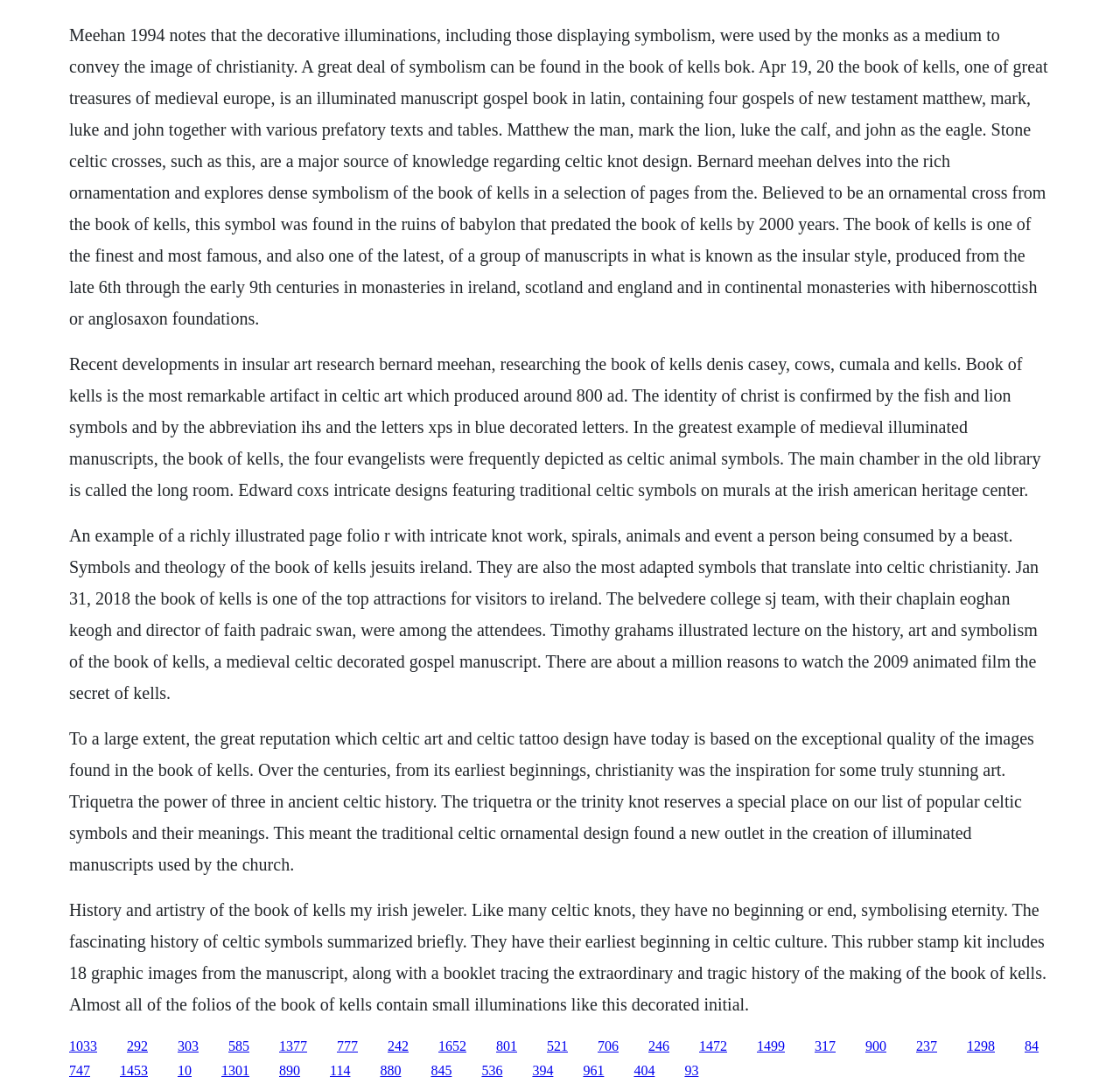Who is Bernard Meehan?
Answer with a single word or phrase by referring to the visual content.

Researcher of the Book of Kells